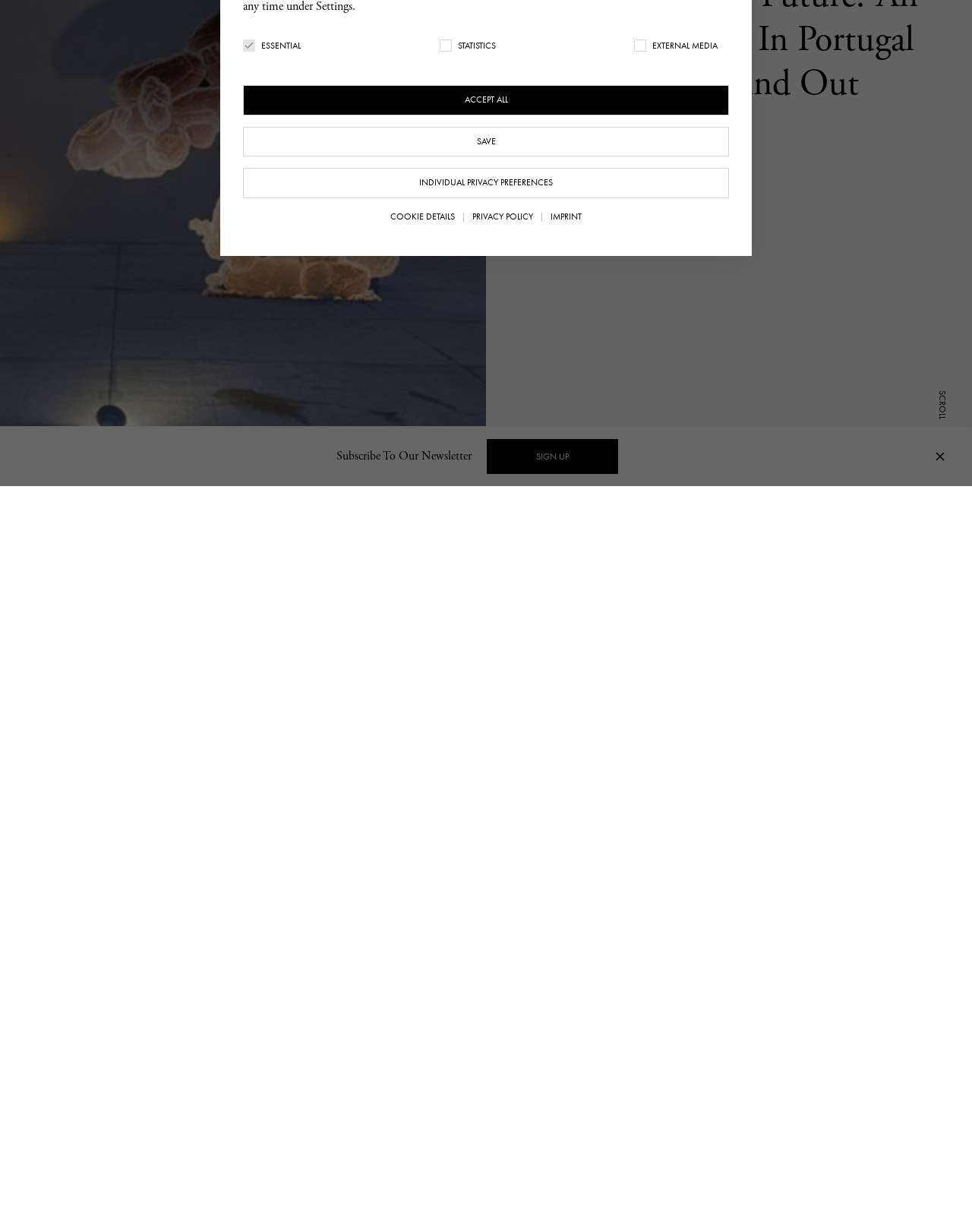Please find the bounding box for the UI component described as follows: "Save".

[0.362, 0.419, 0.472, 0.444]